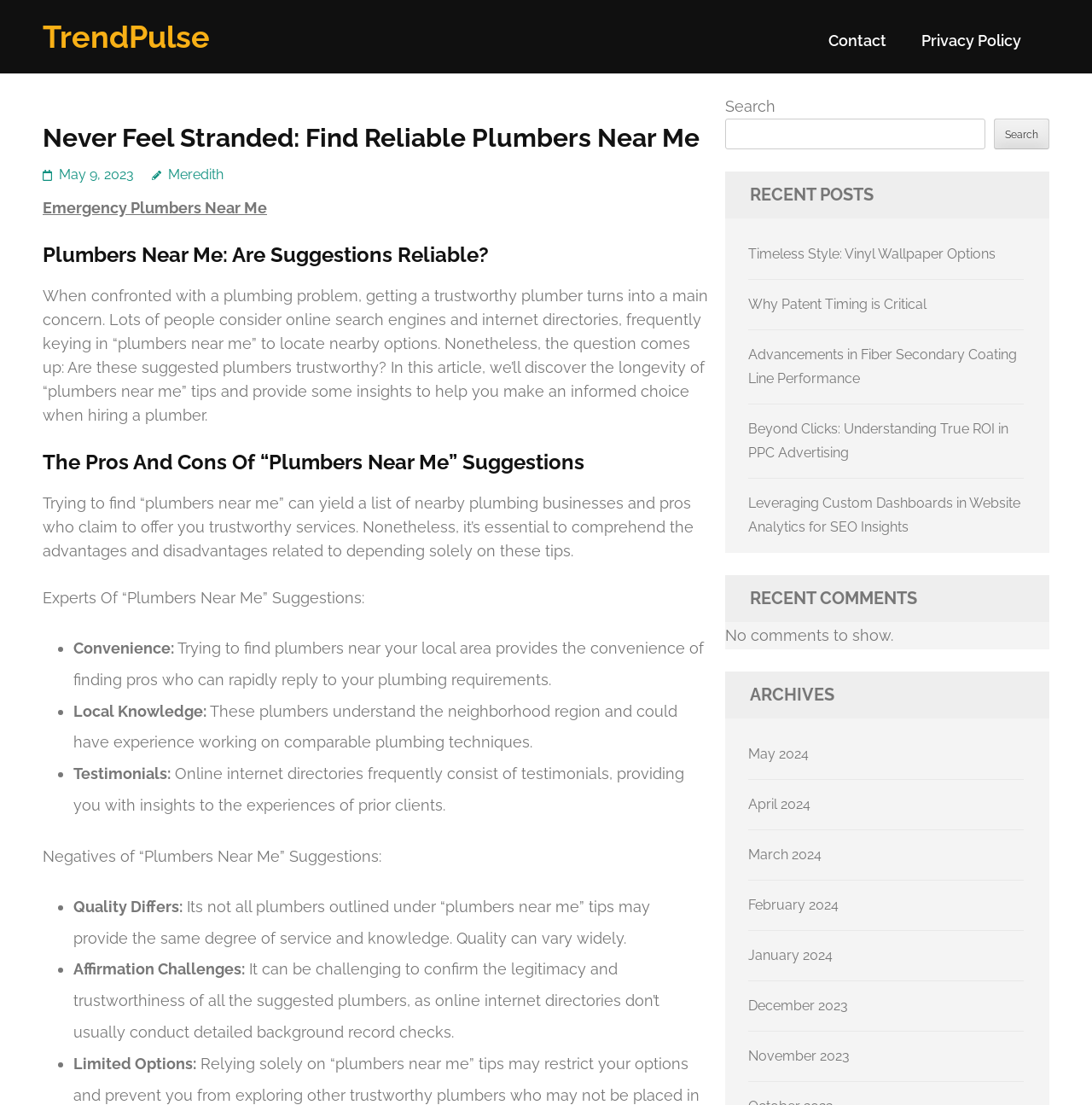Determine the bounding box coordinates for the element that should be clicked to follow this instruction: "Click on the 'Home' link". The coordinates should be given as four float numbers between 0 and 1, in the format [left, top, right, bottom].

None